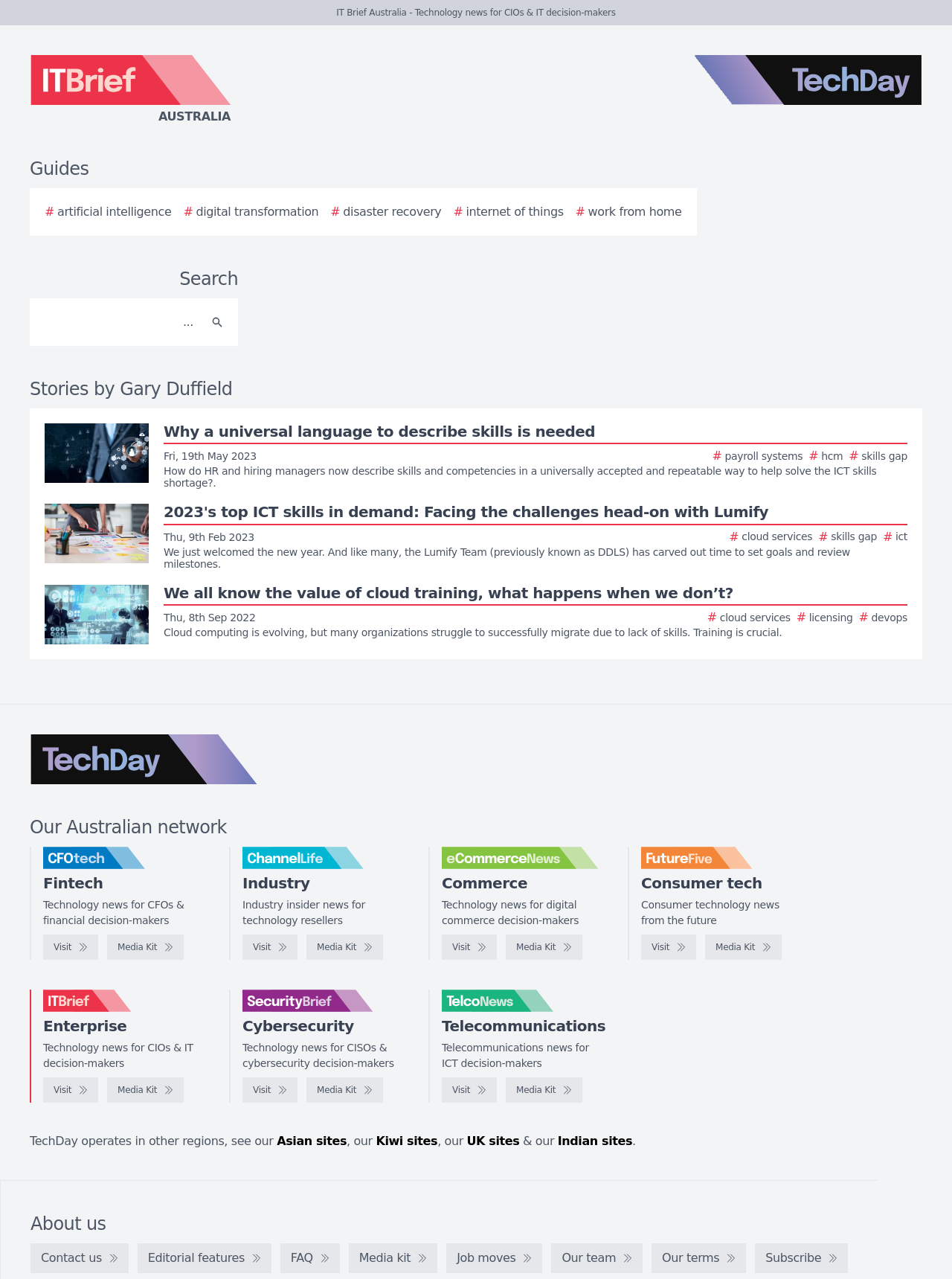Kindly determine the bounding box coordinates of the area that needs to be clicked to fulfill this instruction: "Explore the guides section".

[0.031, 0.124, 0.093, 0.14]